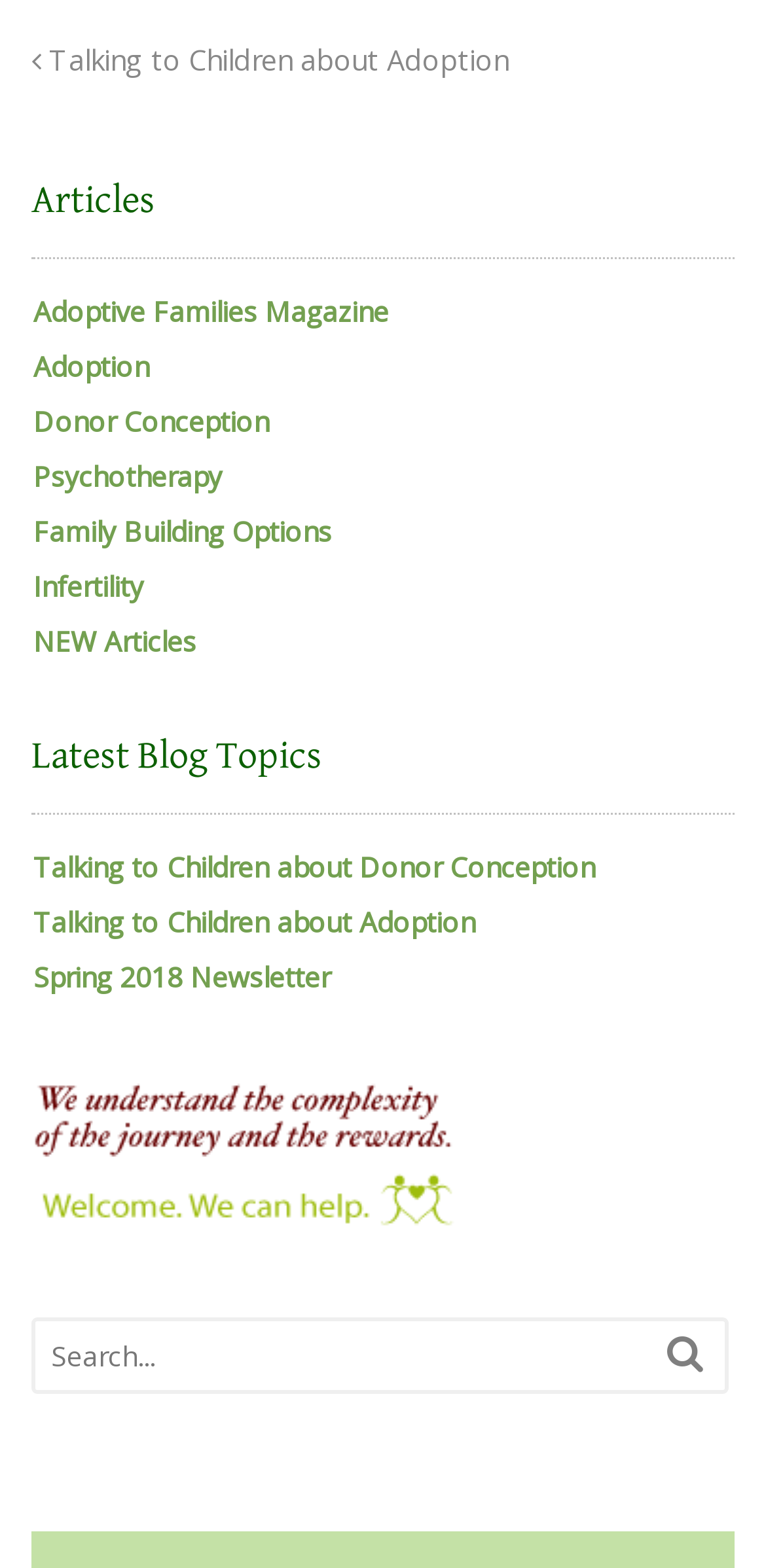Determine the bounding box coordinates of the UI element described by: "Donor Conception".

[0.044, 0.257, 0.351, 0.281]